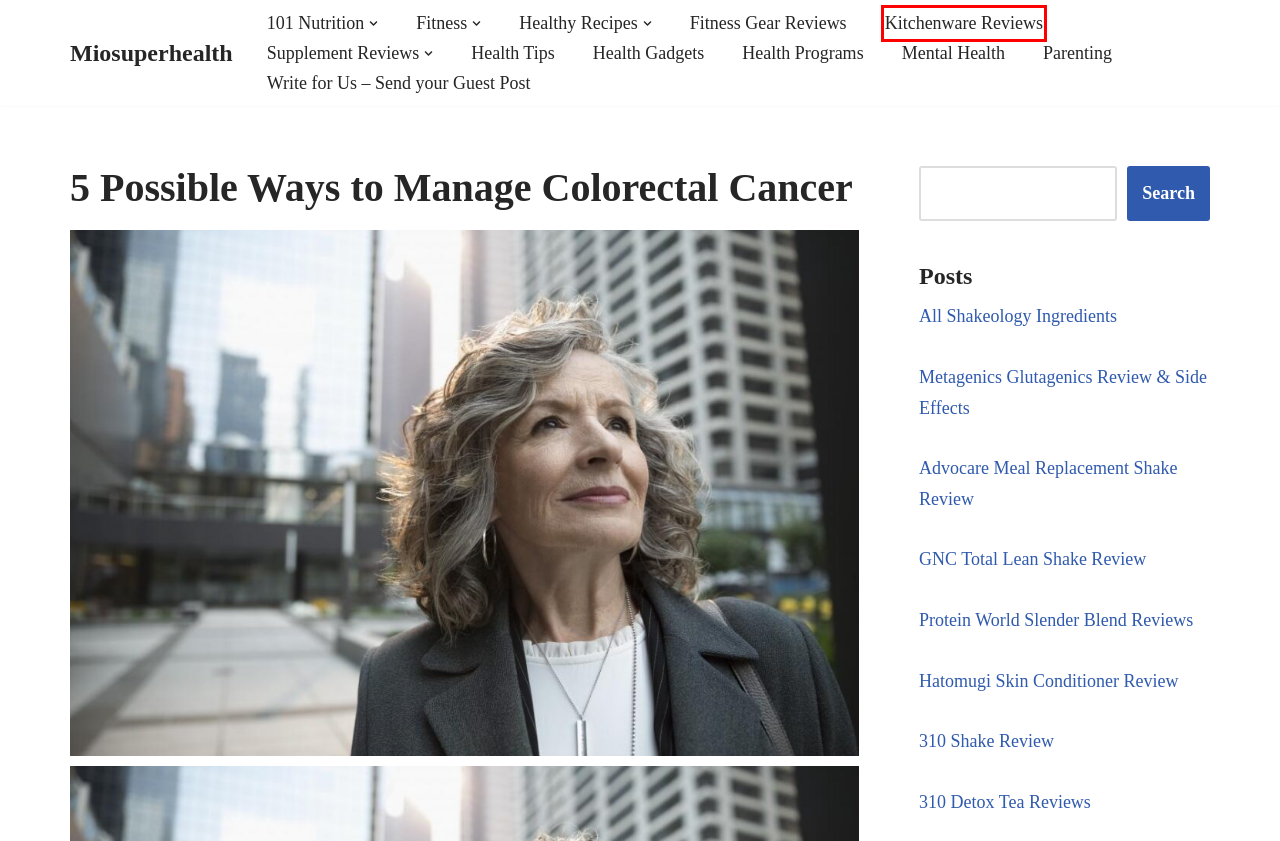Look at the screenshot of a webpage with a red bounding box and select the webpage description that best corresponds to the new page after clicking the element in the red box. Here are the options:
A. Health Tips – Miosuperhealth
B. 101 Nutrition – Miosuperhealth
C. Kitchenware Reviews – Miosuperhealth
D. 310 Shake Review – Miosuperhealth
E. Parenting – Miosuperhealth
F. Health Gadgets – Miosuperhealth
G. Metagenics Glutagenics Review & Side Effects – Miosuperhealth
H. GNC Total Lean Shake Review – Miosuperhealth

C